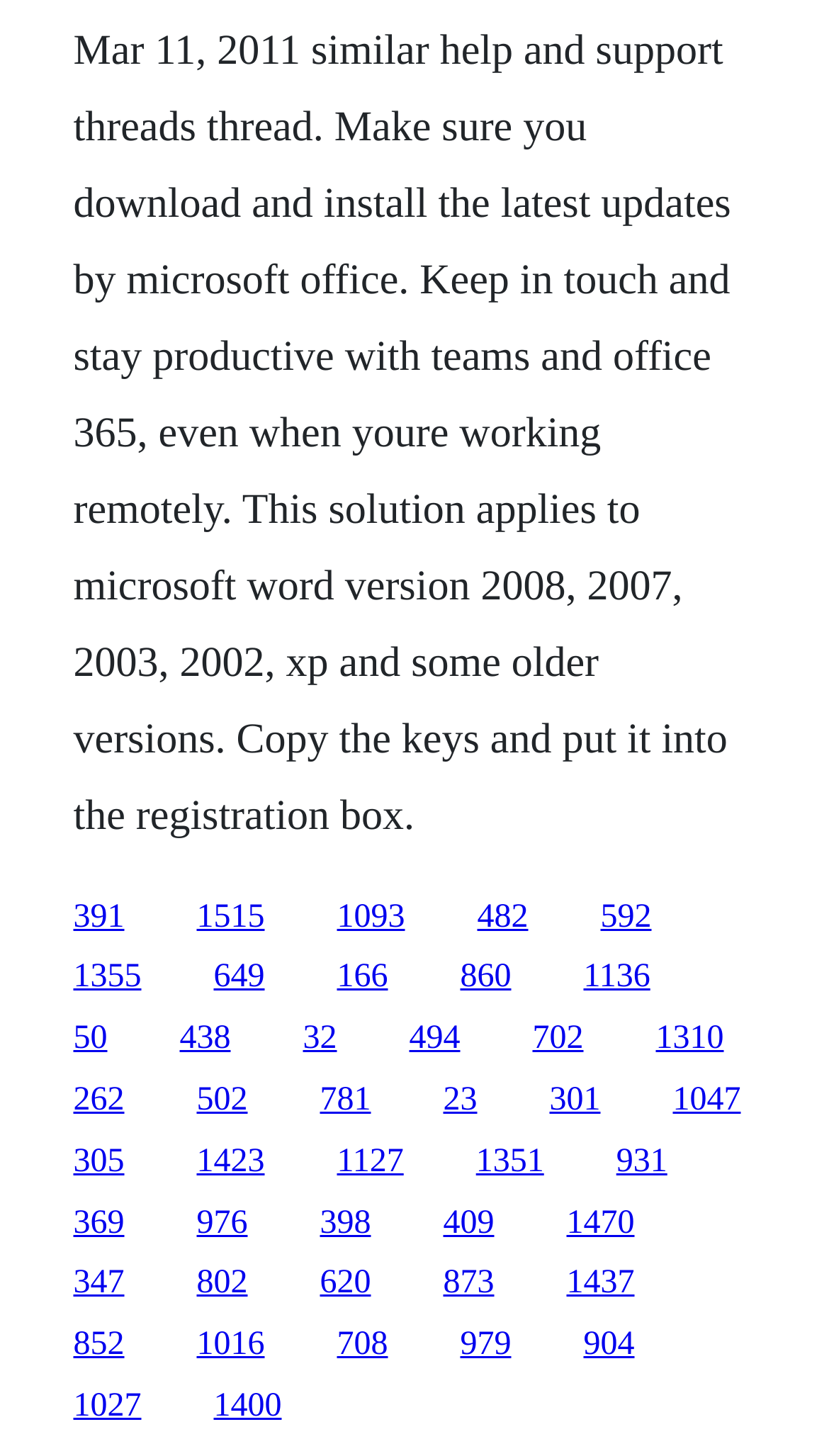How many links are in the top half of the webpage?
Your answer should be a single word or phrase derived from the screenshot.

15